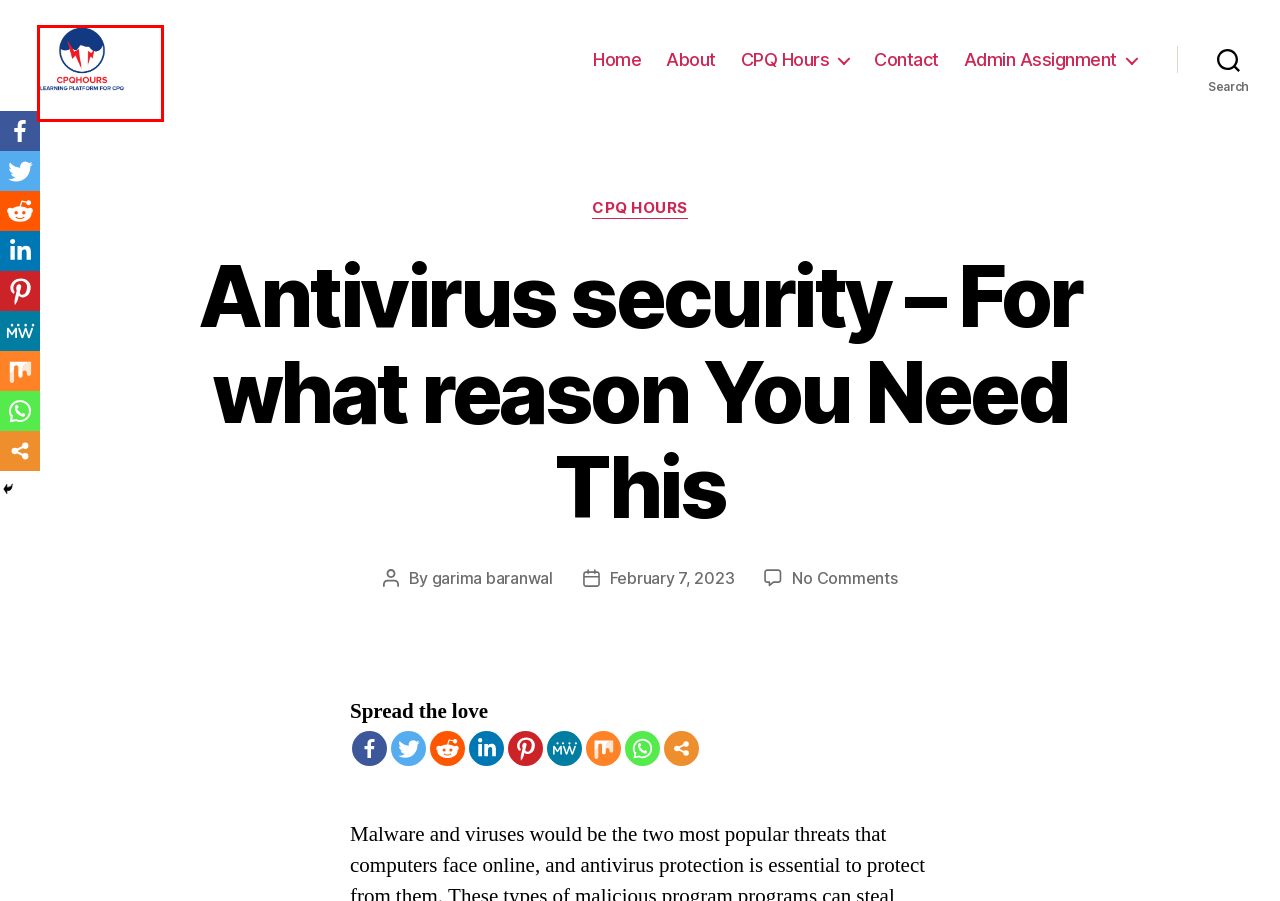Look at the screenshot of a webpage where a red bounding box surrounds a UI element. Your task is to select the best-matching webpage description for the new webpage after you click the element within the bounding box. The available options are:
A. 20 Questions Answered About bitcoin casino – CPQHours
B. CPQHours
C. Contact – CPQHours
D. CPQ Hours – CPQHours
E. Admin Assignment – CPQHours
F. Advance Approval Rule – CPQHours
G. Admin Assignment 2 – CPQHours
H. garima baranwal – CPQHours

B